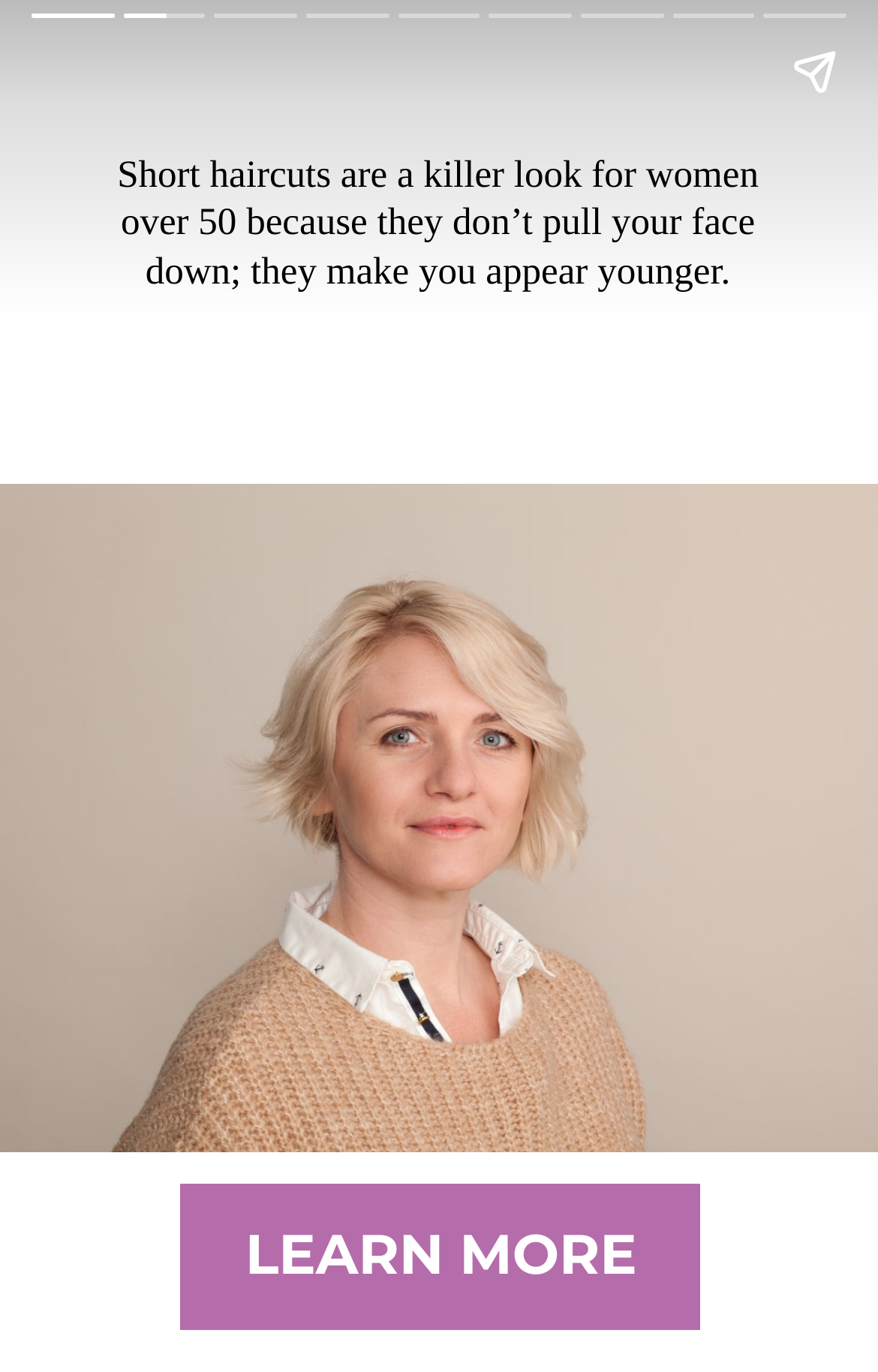How many navigation buttons are there?
Look at the screenshot and give a one-word or phrase answer.

3